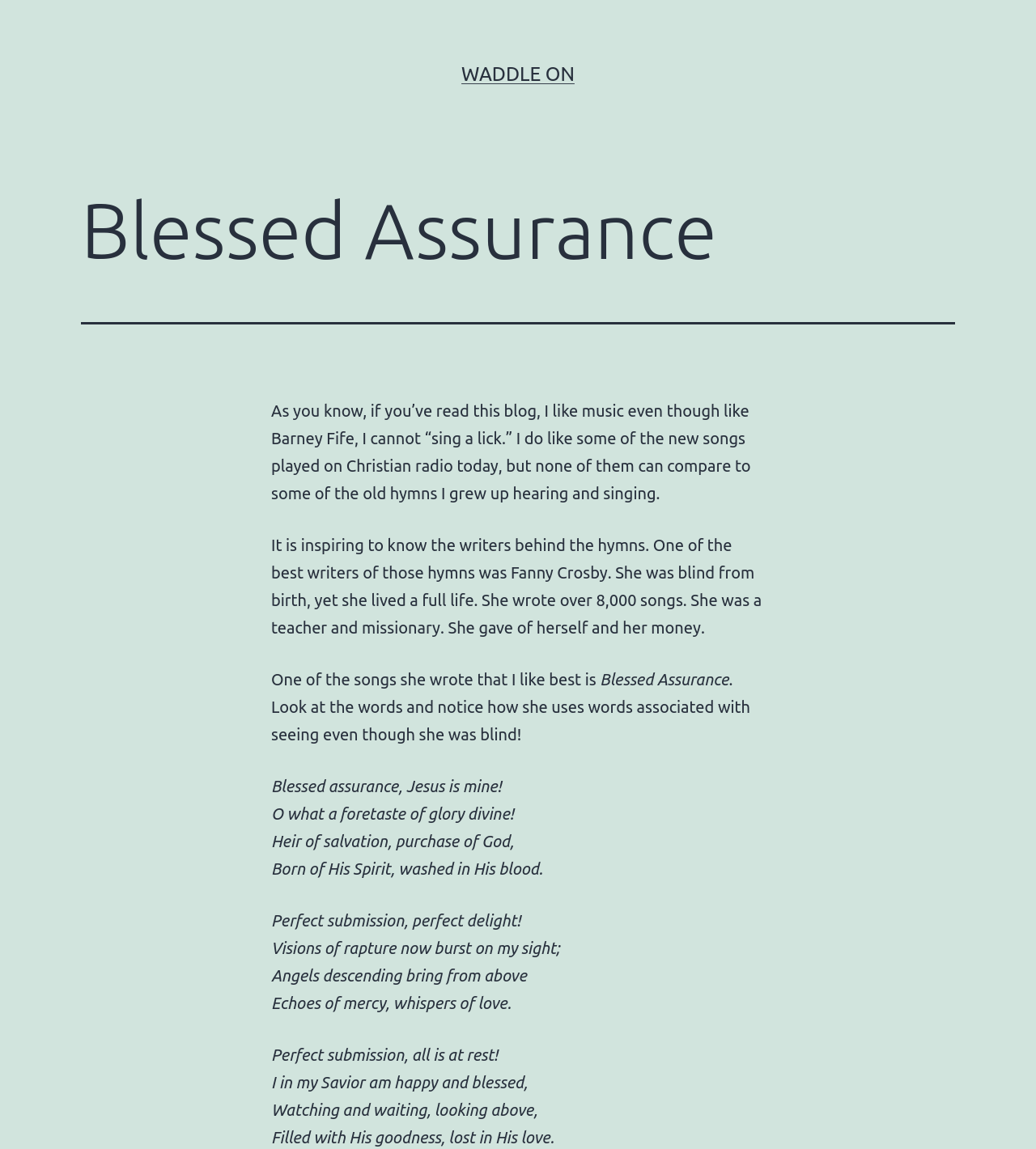Based on the image, please elaborate on the answer to the following question:
What is the theme of the hymn 'Blessed Assurance'?

The lyrics of the hymn 'Blessed Assurance' provided in the article suggest that the theme of the hymn is salvation and glory, with phrases like 'Blessed assurance, Jesus is mine!', 'O what a foretaste of glory divine!' and 'Visions of rapture now burst on my sight;'